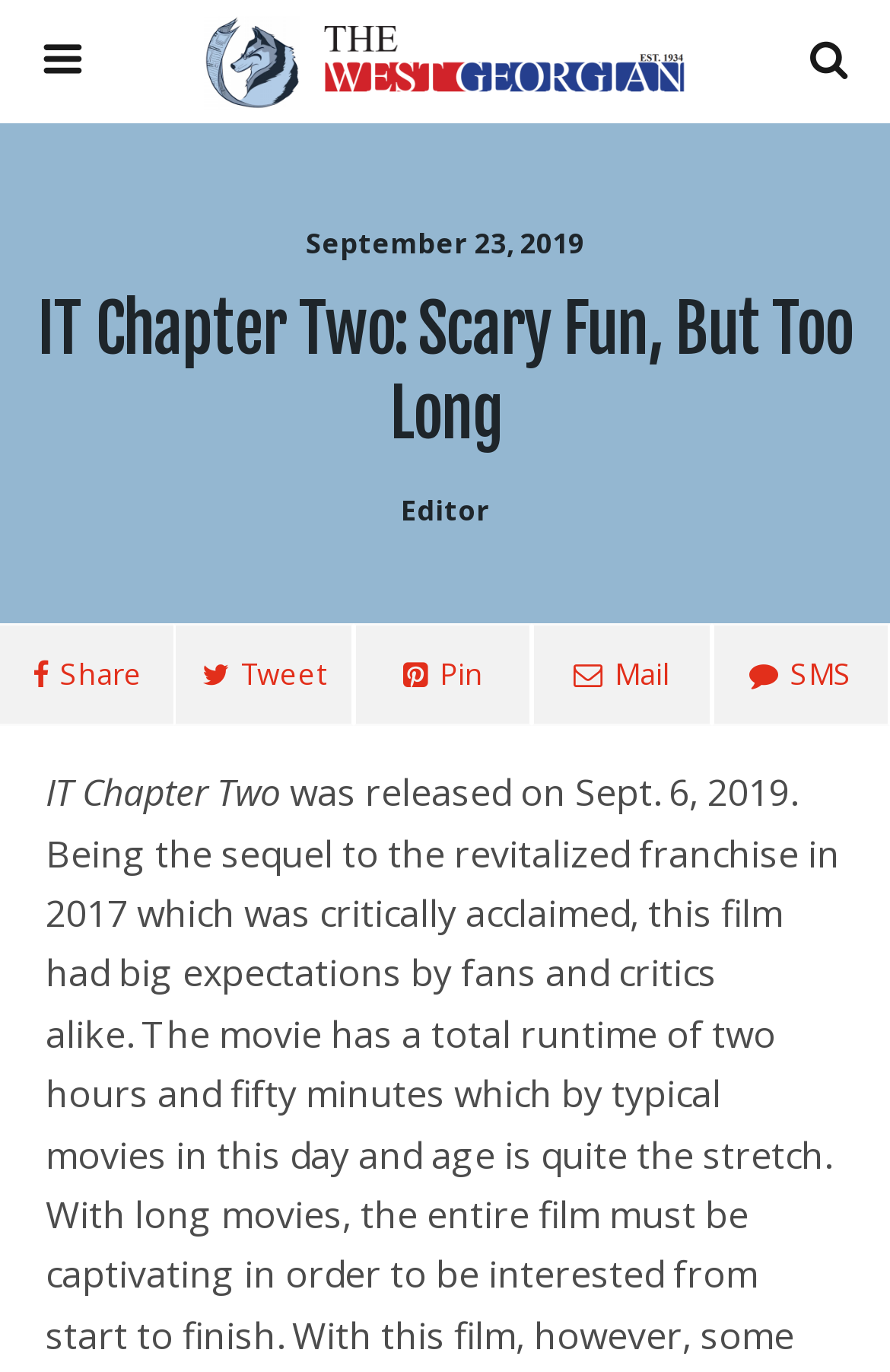Give the bounding box coordinates for this UI element: "name="submit" value="Search"". The coordinates should be four float numbers between 0 and 1, arranged as [left, top, right, bottom].

[0.764, 0.098, 0.949, 0.143]